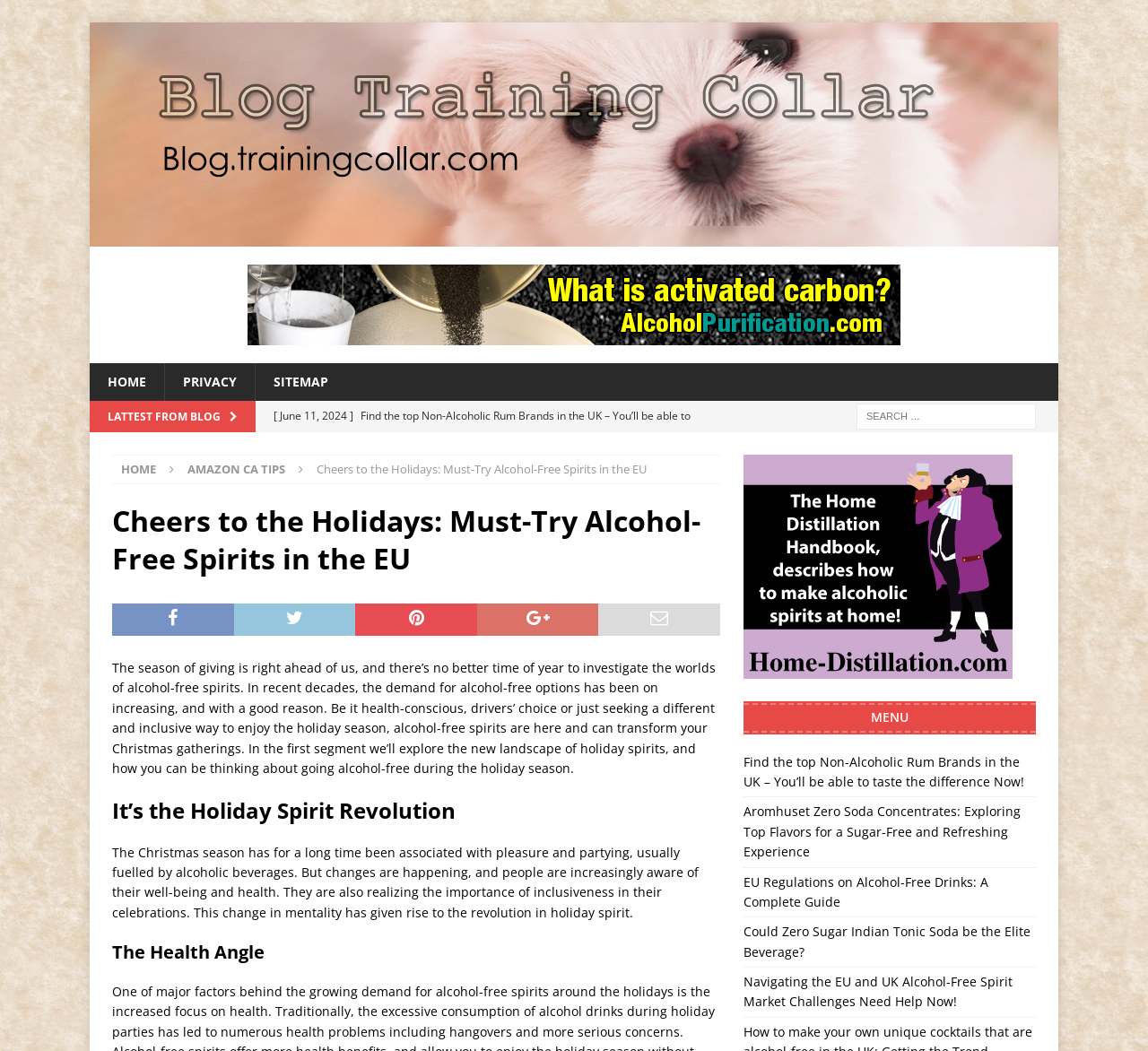Specify the bounding box coordinates for the region that must be clicked to perform the given instruction: "Read the blog post about Aromhuset Zero Soda Concentrates".

[0.238, 0.382, 0.618, 0.44]